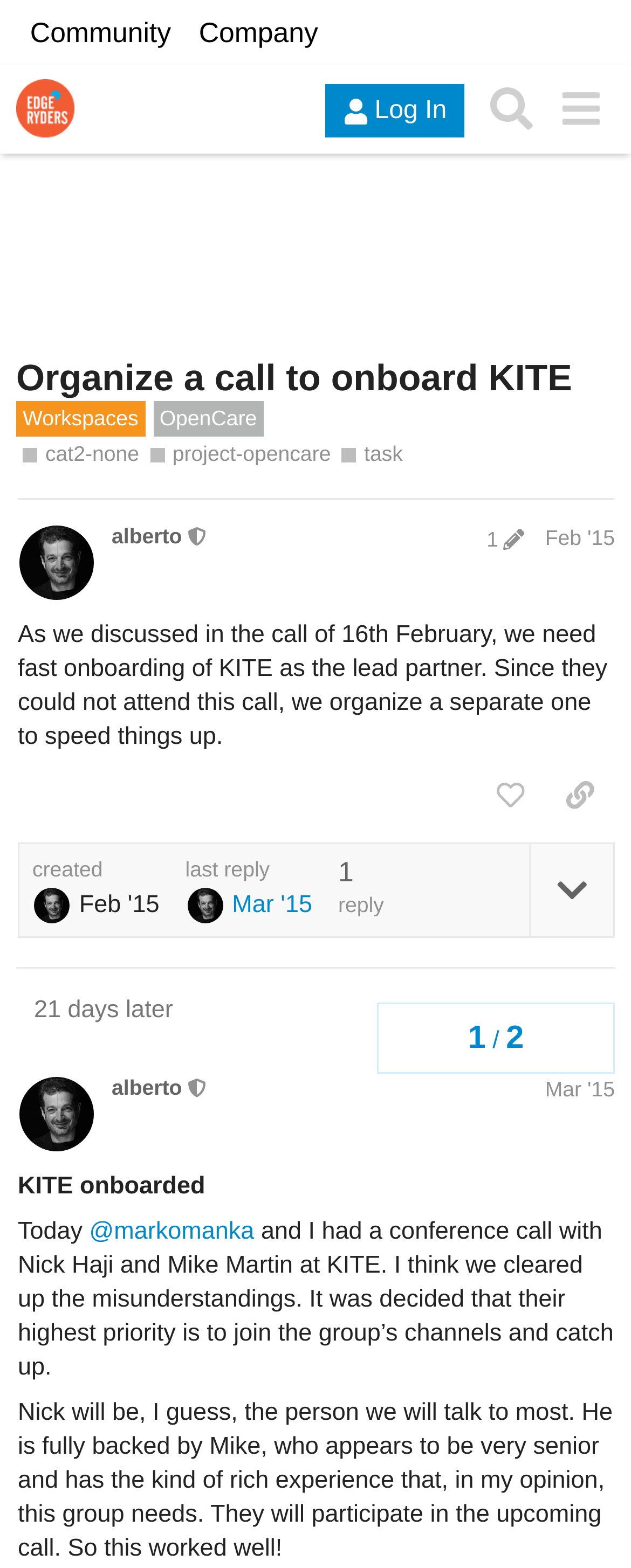Locate the bounding box coordinates of the element I should click to achieve the following instruction: "Click on the 'Log In' button".

[0.516, 0.054, 0.736, 0.088]